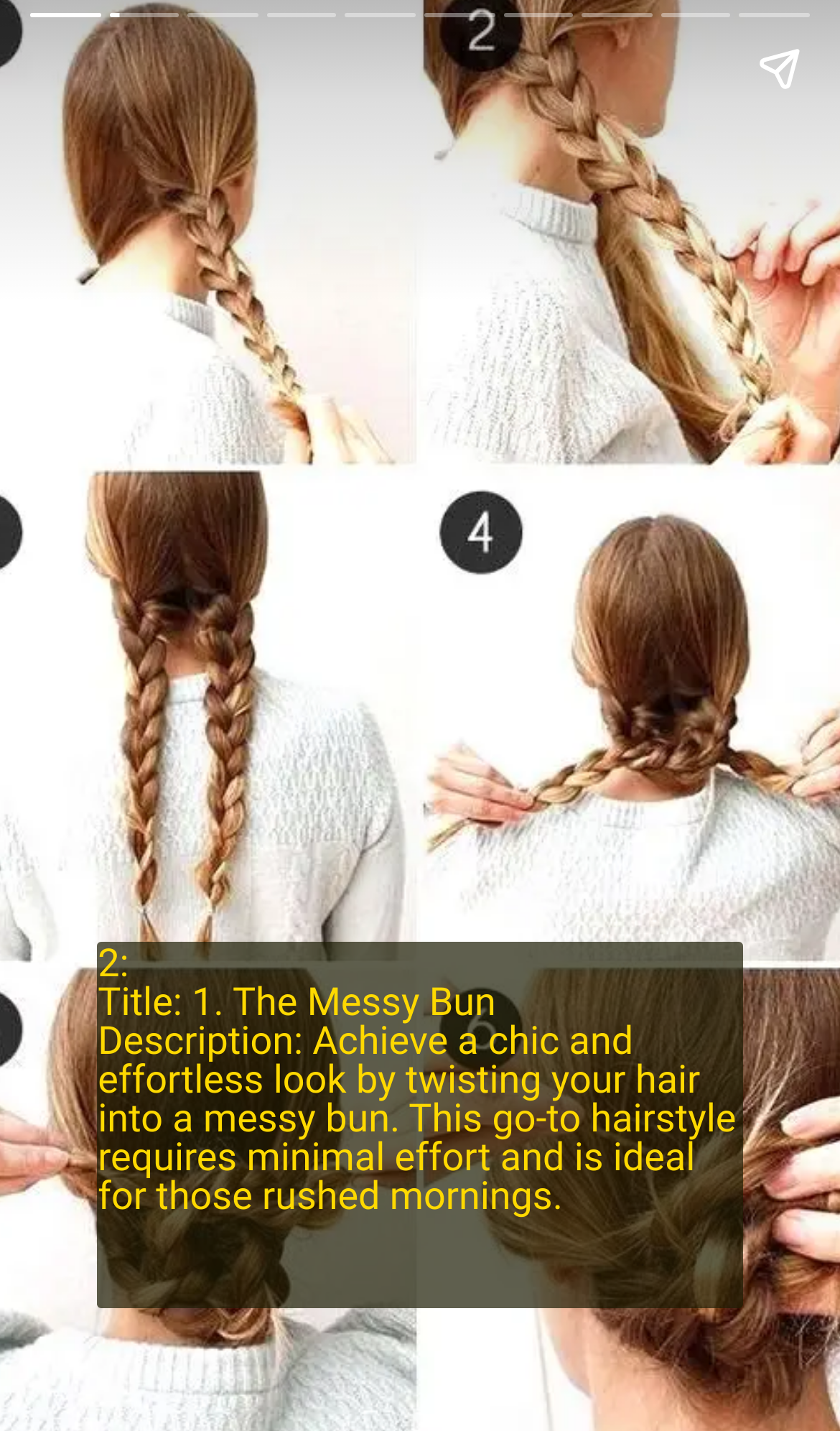Provide the bounding box coordinates of the HTML element this sentence describes: "Menu". The bounding box coordinates consist of four float numbers between 0 and 1, i.e., [left, top, right, bottom].

None